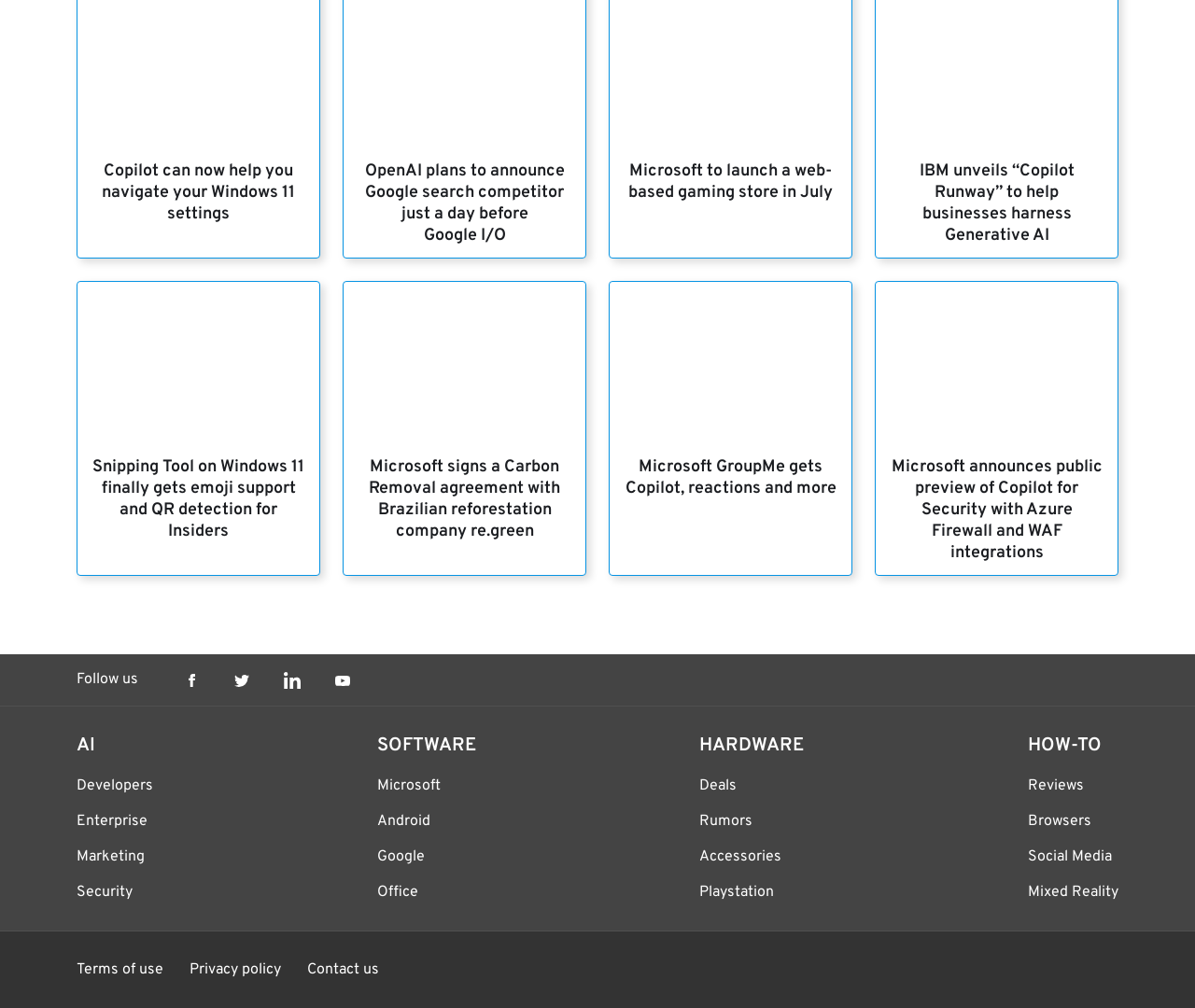Identify the bounding box for the given UI element using the description provided. Coordinates should be in the format (top-left x, top-left y, bottom-right x, bottom-right y) and must be between 0 and 1. Here is the description: Social Media

[0.86, 0.841, 0.93, 0.859]